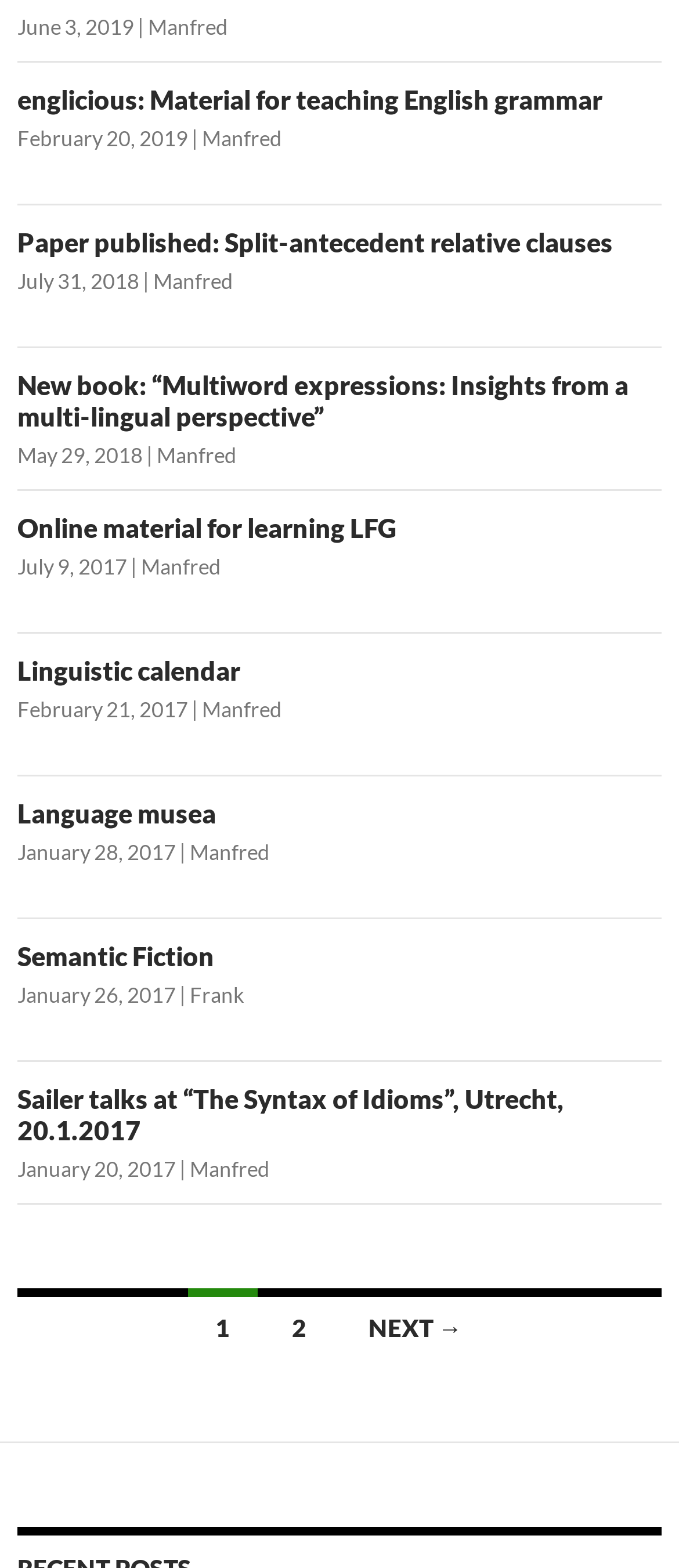For the following element description, predict the bounding box coordinates in the format (top-left x, top-left y, bottom-right x, bottom-right y). All values should be floating point numbers between 0 and 1. Description: Paper published: Split-antecedent relative clauses

[0.026, 0.144, 0.903, 0.164]